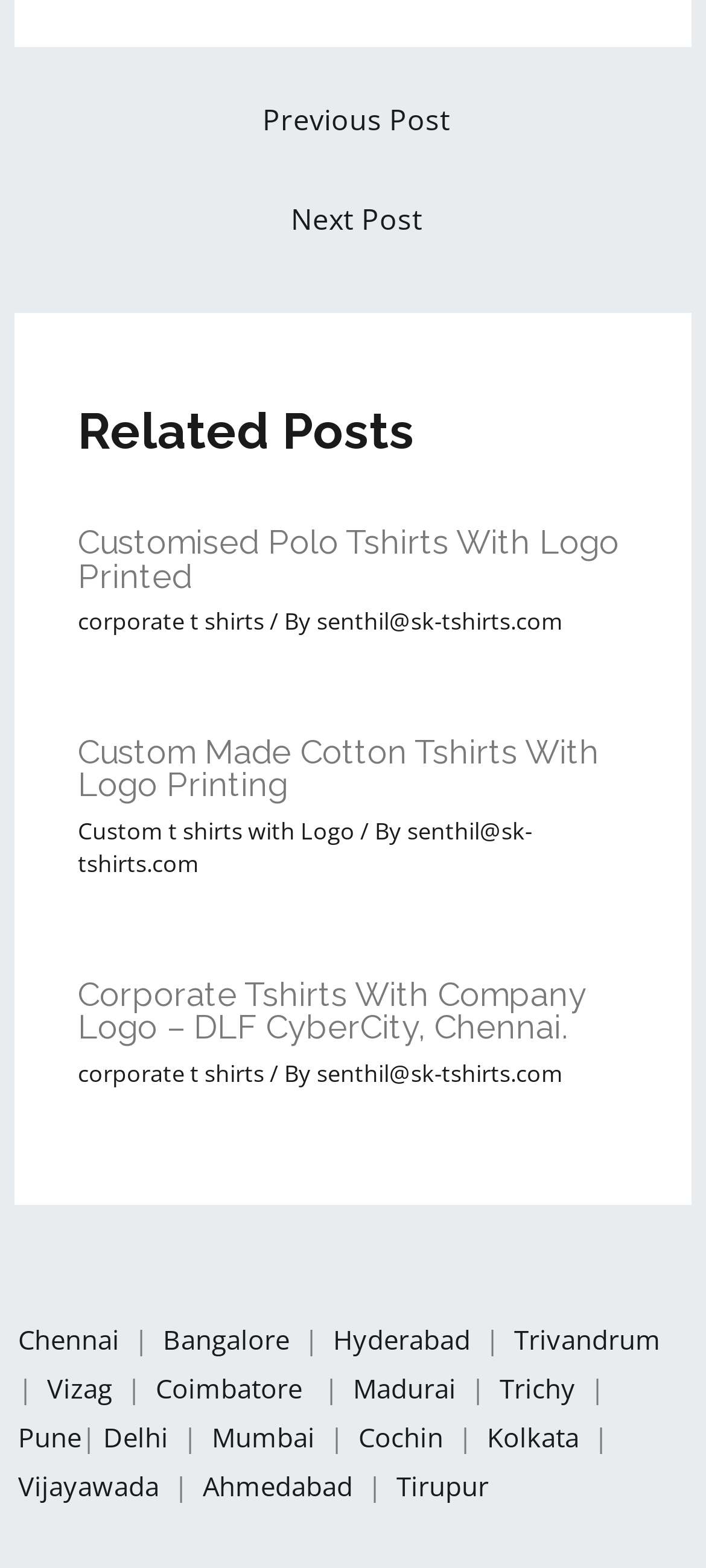Locate the bounding box coordinates of the clickable element to fulfill the following instruction: "Read the news about 'Tomasz Szmydt speaks about persecution by the Polish special services'". Provide the coordinates as four float numbers between 0 and 1 in the format [left, top, right, bottom].

None